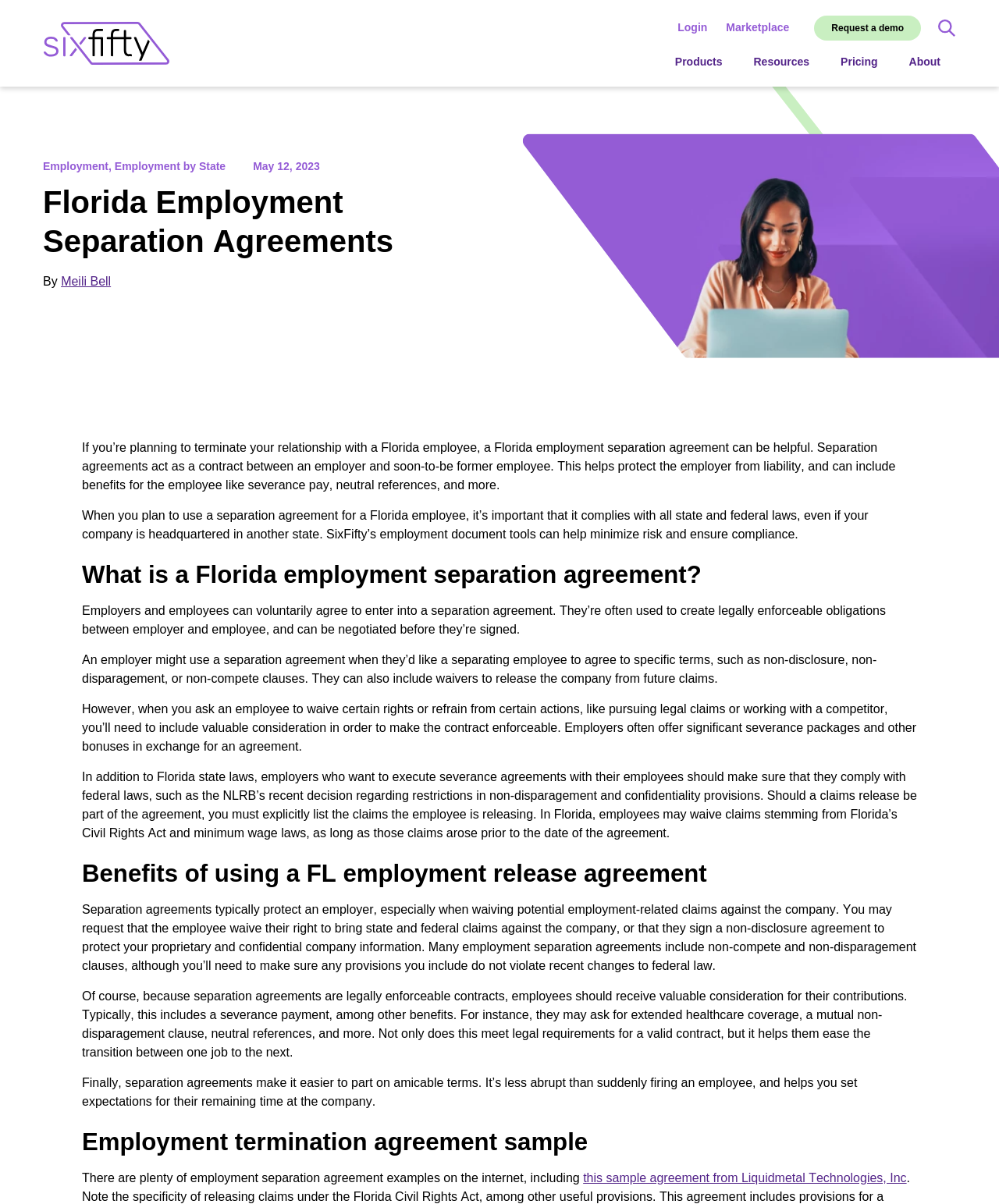Provide an in-depth description of the elements and layout of the webpage.

This webpage is a guide to Florida employment separation agreements. At the top left, there is a logo of "SixFifty" with a link to the company's website. To the right of the logo, there are several links to other pages, including "Login", "Marketplace", "Request a demo", "Products", "Resources", "Pricing", and "About". 

Below the logo and links, there is a heading that reads "Florida Employment Separation Agreements" followed by a subheading "Employment, Employment by State" and a date "May 12, 2023". 

The main content of the page is divided into several sections. The first section explains what a Florida employment separation agreement is, describing it as a contract between an employer and an employee that protects the employer from liability and provides benefits to the employee. 

The next section, "What is a Florida employment separation agreement?", explains that employers and employees can voluntarily agree to enter into a separation agreement, which can include legally enforceable obligations and can be negotiated before signing. 

The following sections discuss the benefits of using a Florida employment release agreement, including protecting the employer from potential employment-related claims, and providing valuable consideration to the employee, such as severance payments and extended healthcare coverage. 

Finally, there is a section on "Employment termination agreement sample", which mentions that there are many examples of employment separation agreements available online, including a sample agreement from Liquidmetal Technologies, Inc.